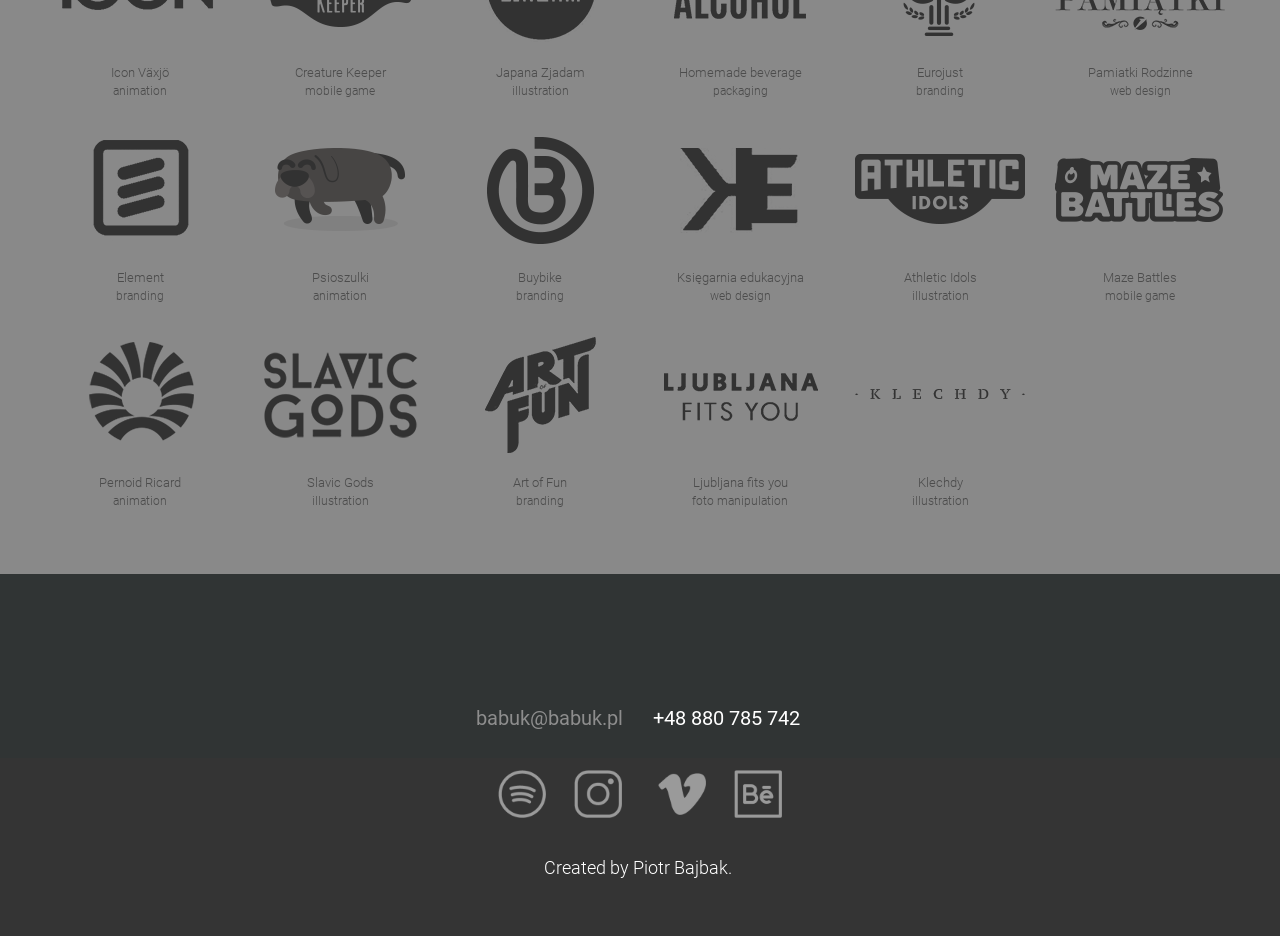How many images are there on the webpage? Examine the screenshot and reply using just one word or a brief phrase.

18